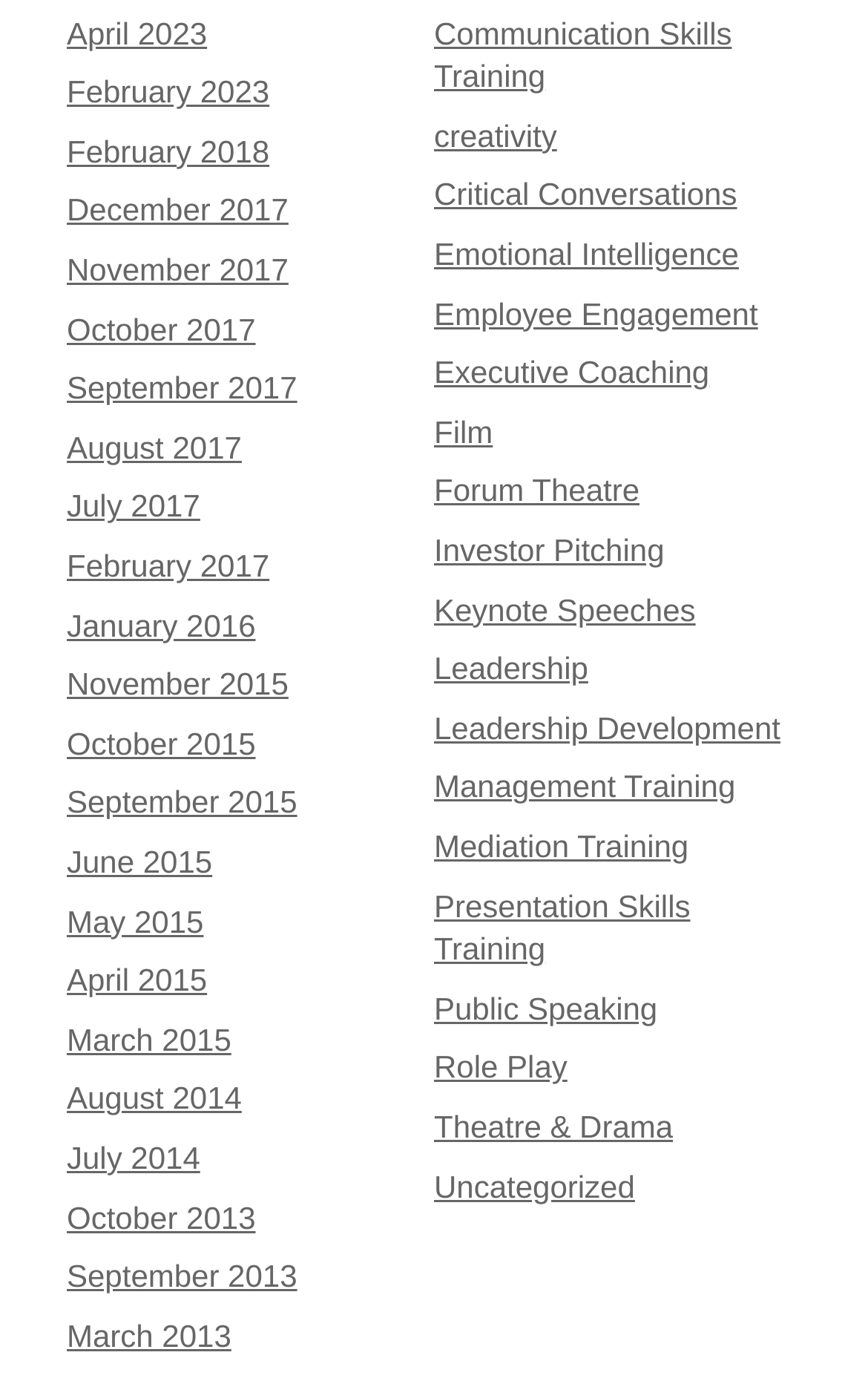Find the bounding box coordinates of the area to click in order to follow the instruction: "Explore Leadership Development".

[0.5, 0.514, 0.899, 0.54]